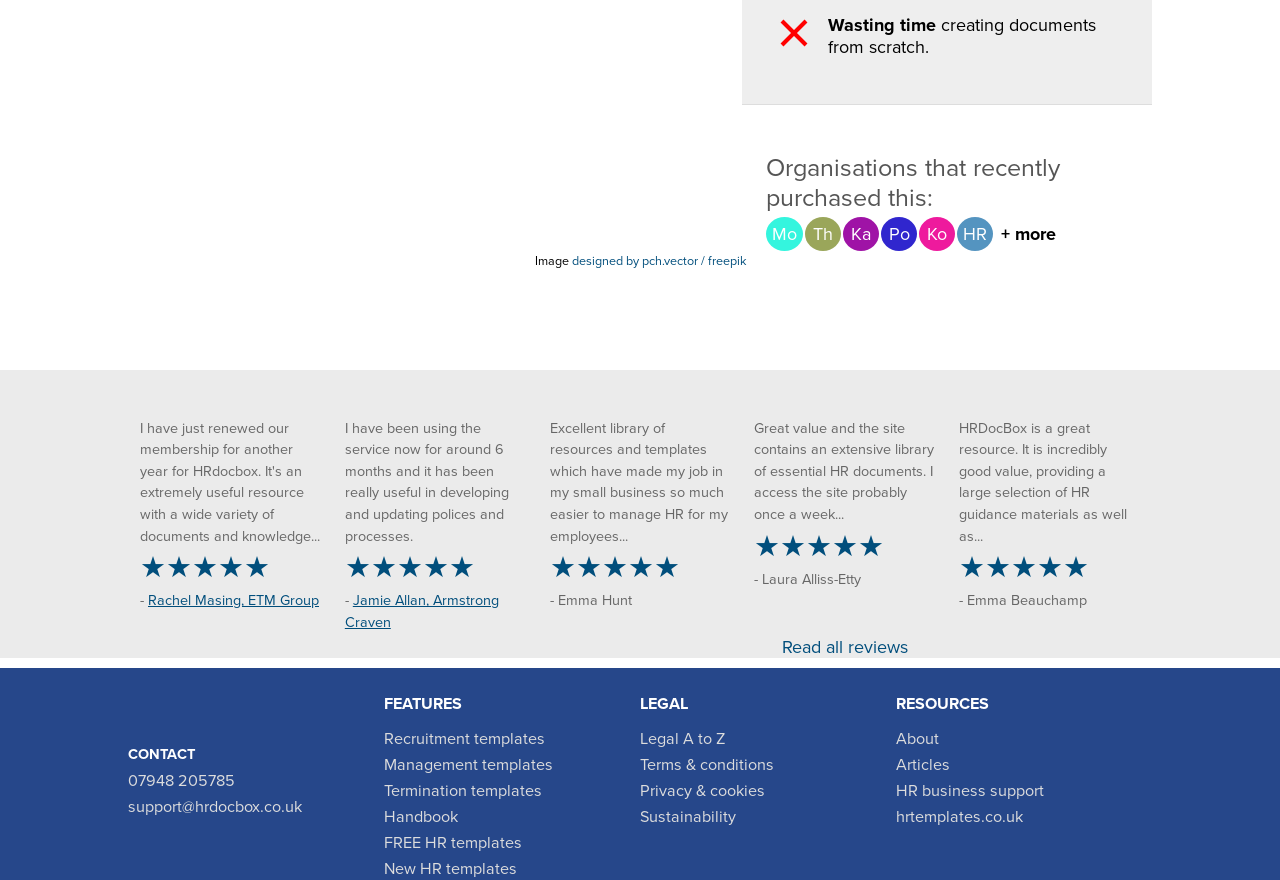Using the description: "Articles", identify the bounding box of the corresponding UI element in the screenshot.

[0.7, 0.858, 0.742, 0.881]